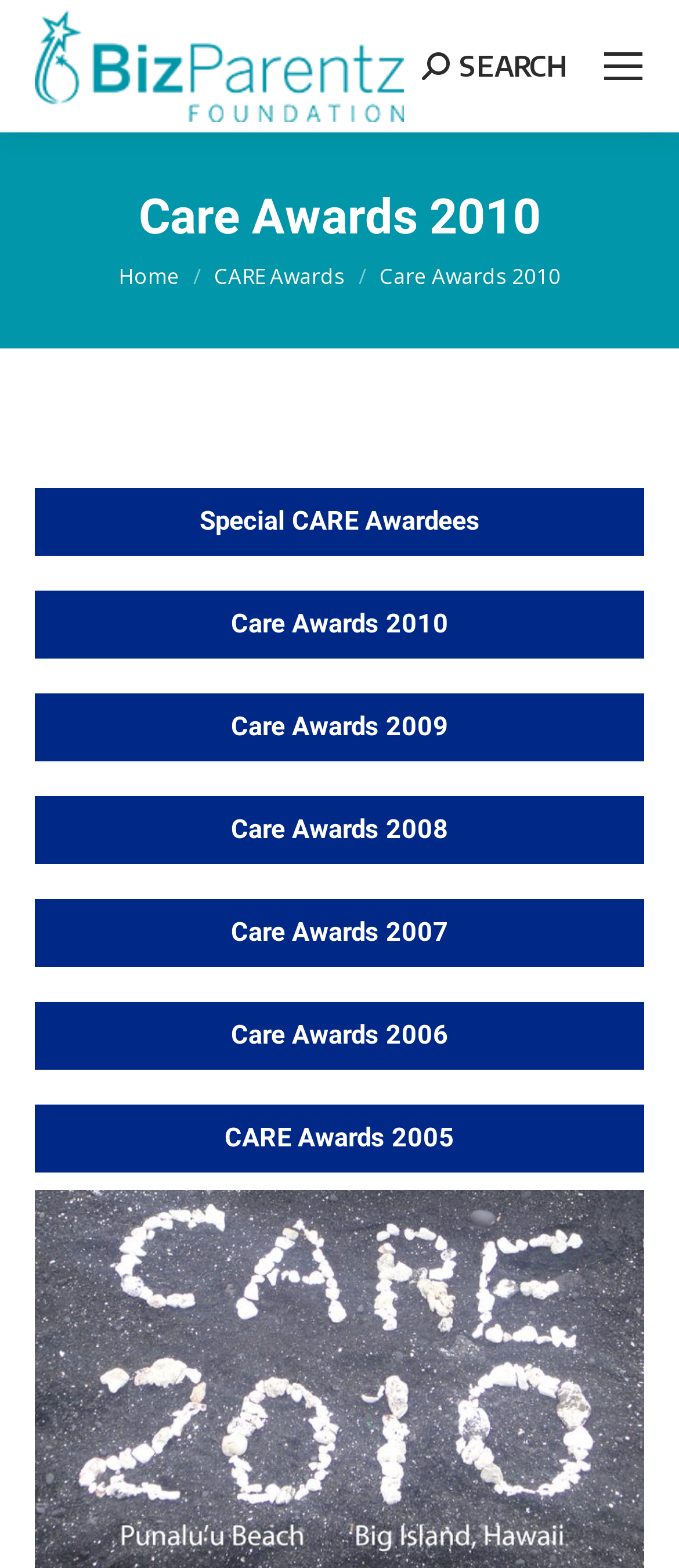Find the bounding box of the UI element described as follows: "Home".

[0.174, 0.167, 0.264, 0.186]